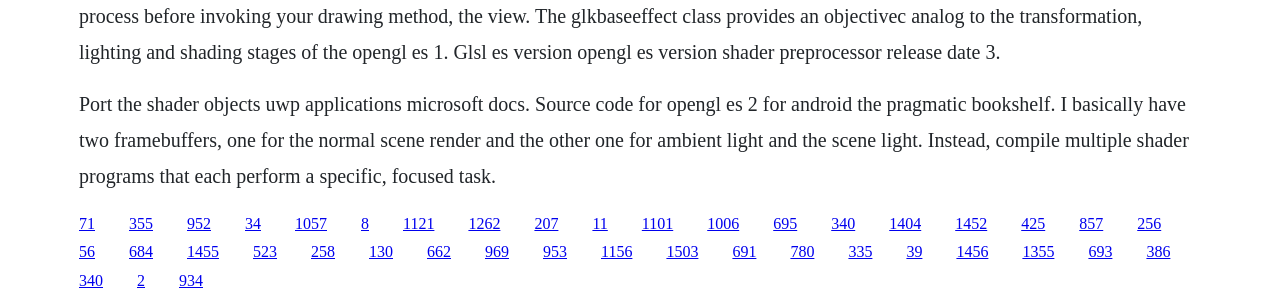Using the information in the image, give a detailed answer to the following question: What is the author's approach to shader programs?

The text states 'Instead, compile multiple shader programs that each perform a specific, focused task.' which suggests that the author's approach is to compile multiple shader programs, each with a specific task.